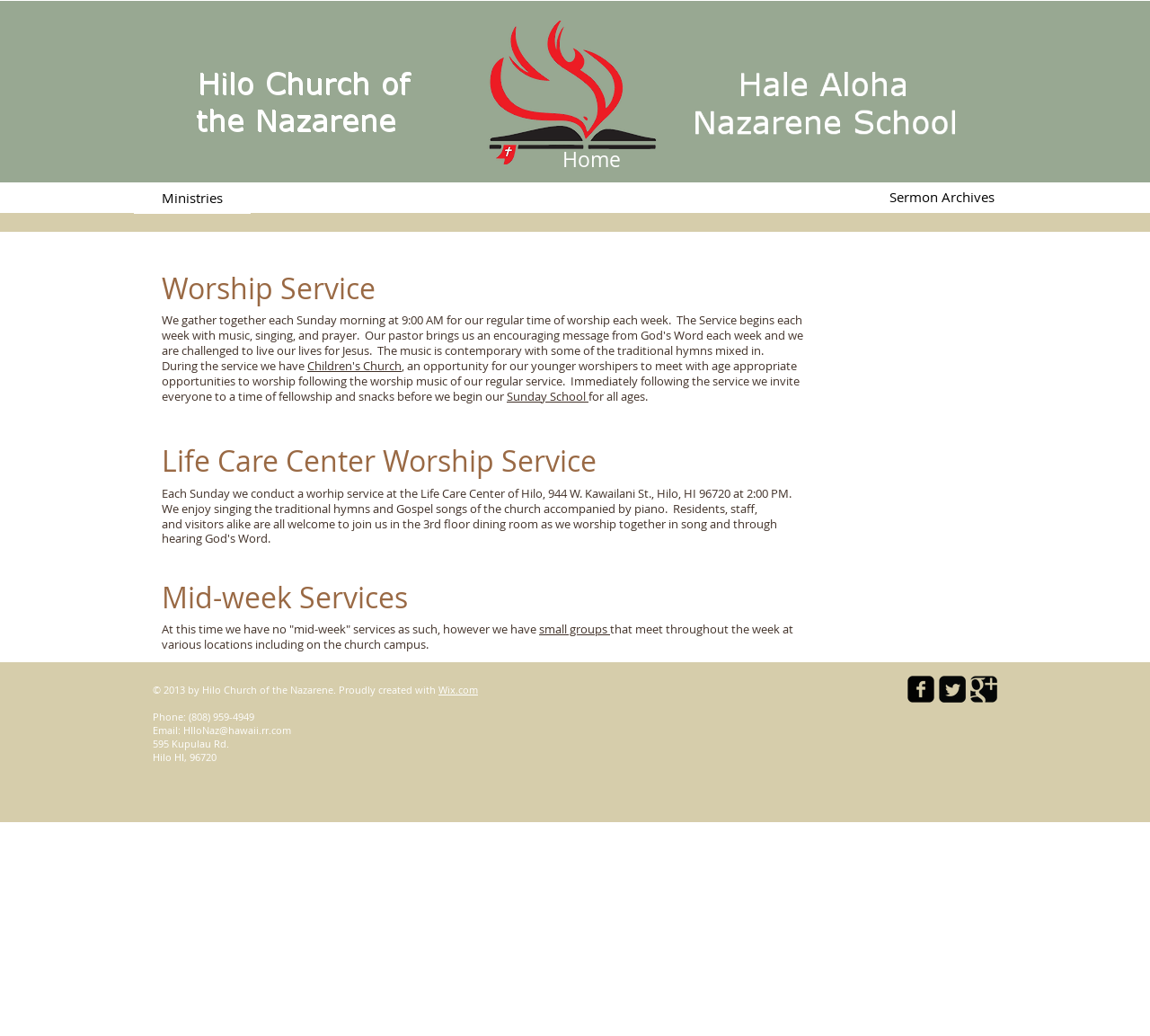Examine the screenshot and answer the question in as much detail as possible: What is the phone number of the church?

I found this information at the bottom of the page, which lists the church's contact information, including the phone number '(808) 959-4949'.